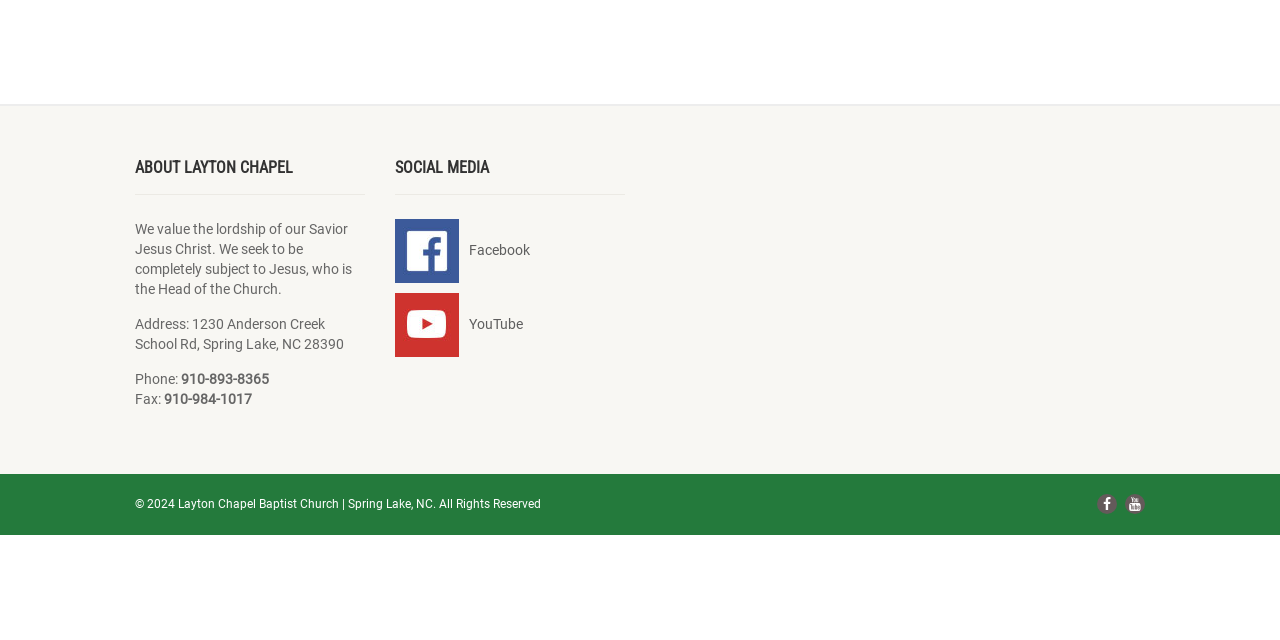Given the webpage screenshot and the description, determine the bounding box coordinates (top-left x, top-left y, bottom-right x, bottom-right y) that define the location of the UI element matching this description: Facebook

[0.309, 0.342, 0.414, 0.442]